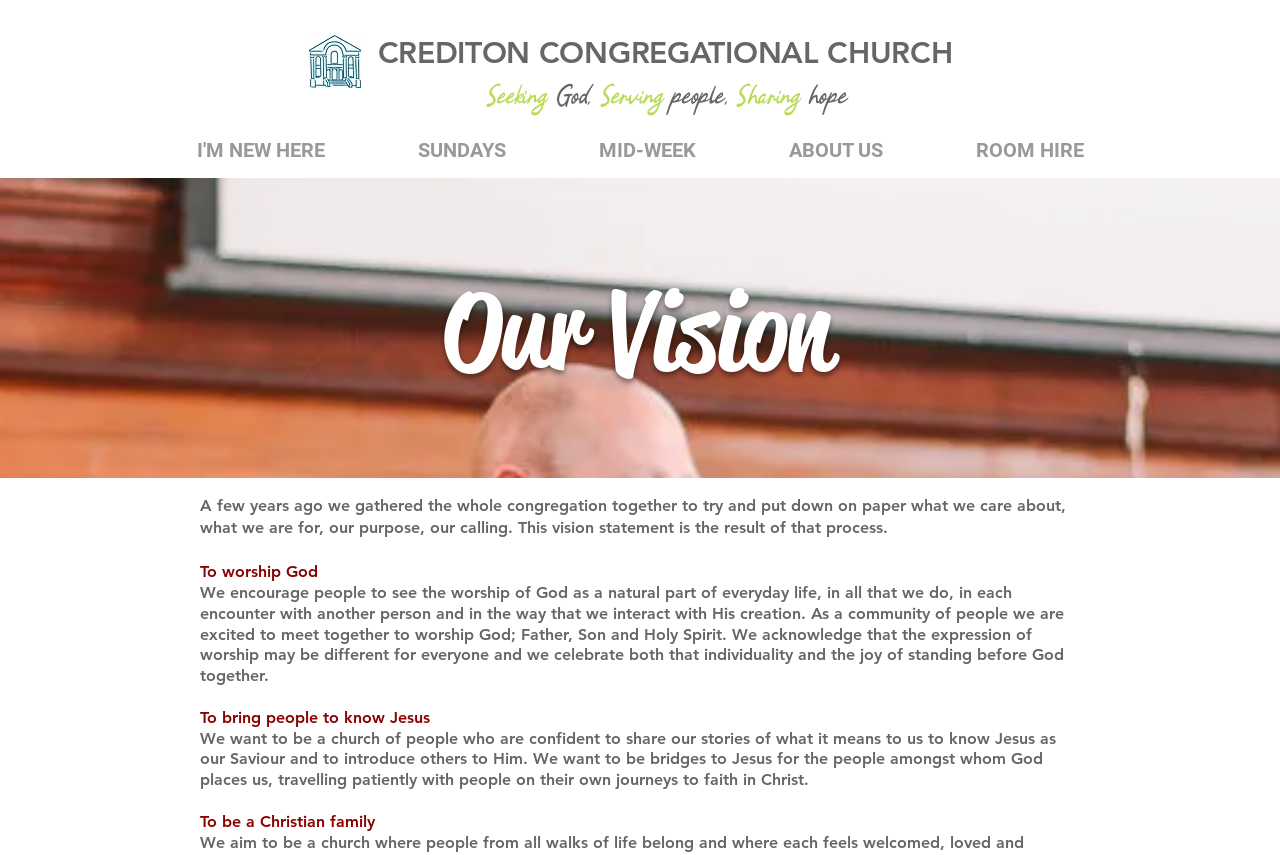Please determine the bounding box coordinates of the element's region to click for the following instruction: "Visit CREDITON CONGREGATIONAL CHURCH".

[0.295, 0.036, 0.744, 0.085]